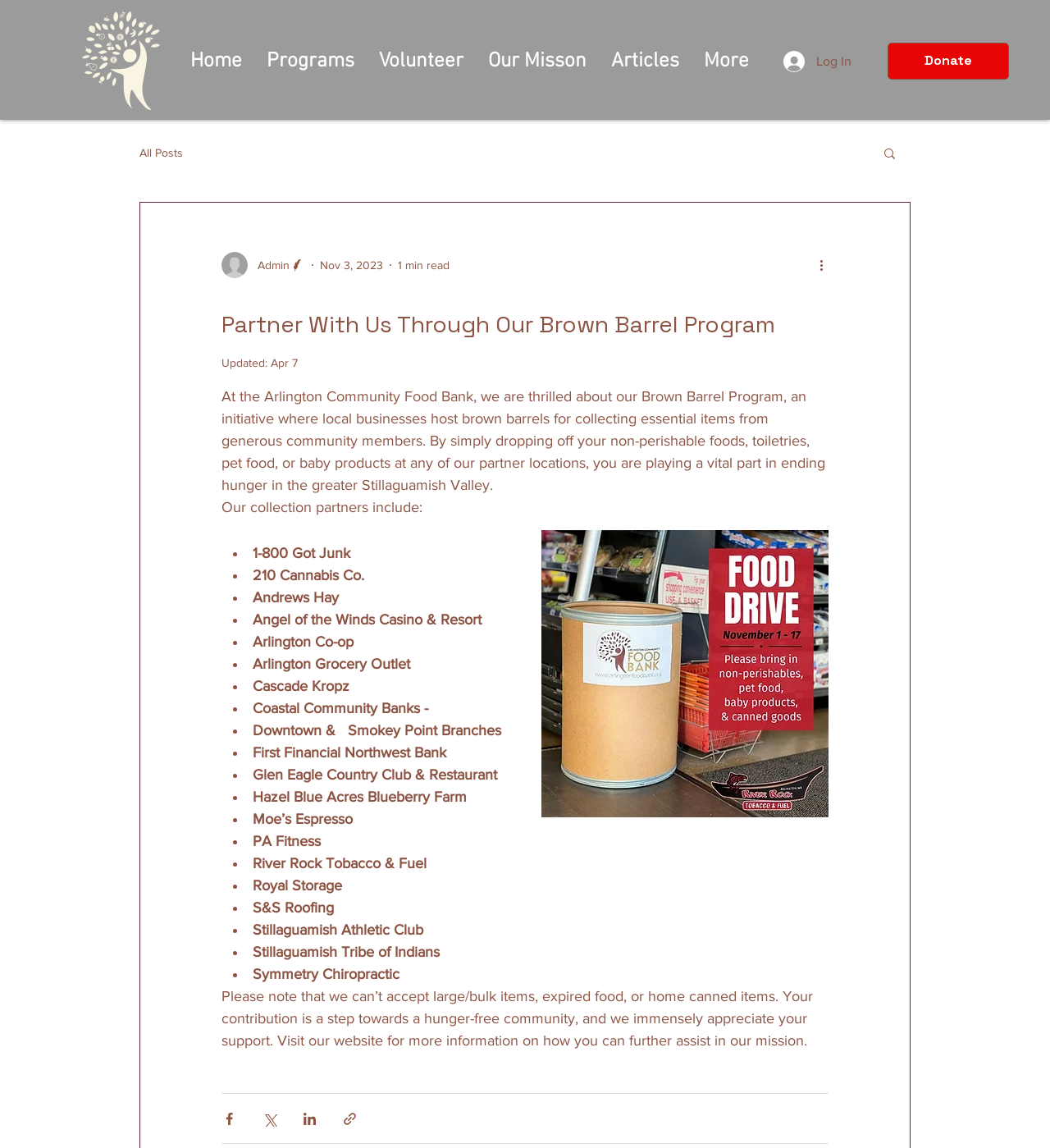Please locate the bounding box coordinates of the element that should be clicked to complete the given instruction: "Read more about the Brown Barrel Program".

[0.211, 0.262, 0.789, 0.298]